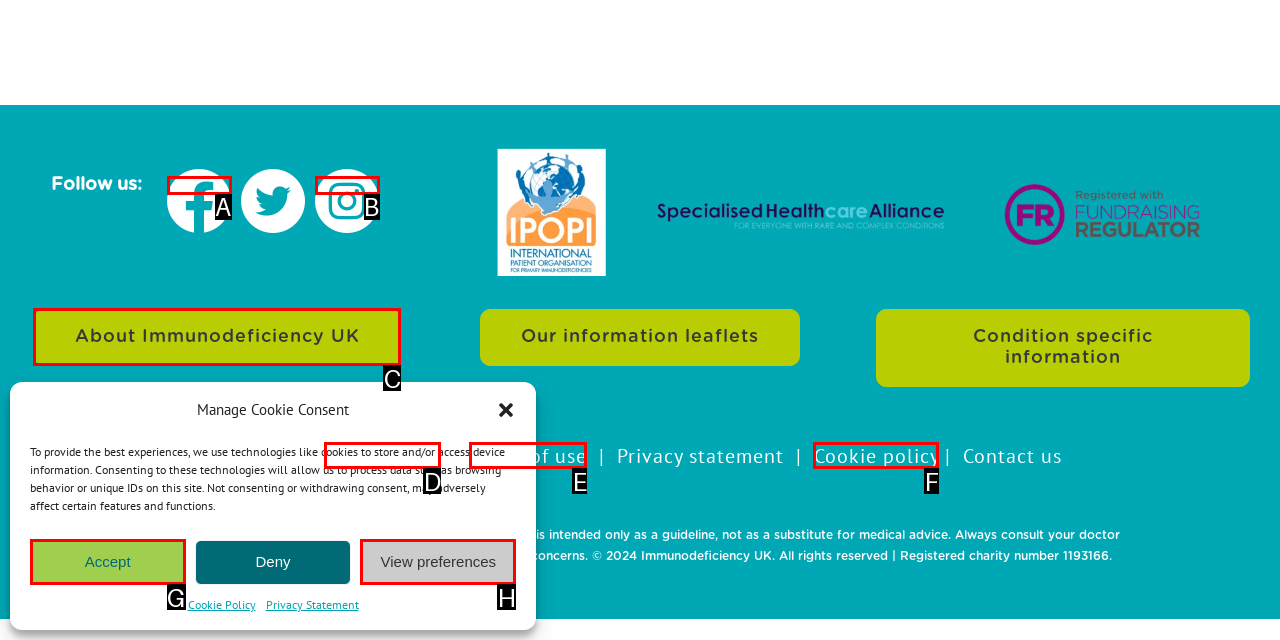From the provided options, which letter corresponds to the element described as: Accessibility
Answer with the letter only.

D